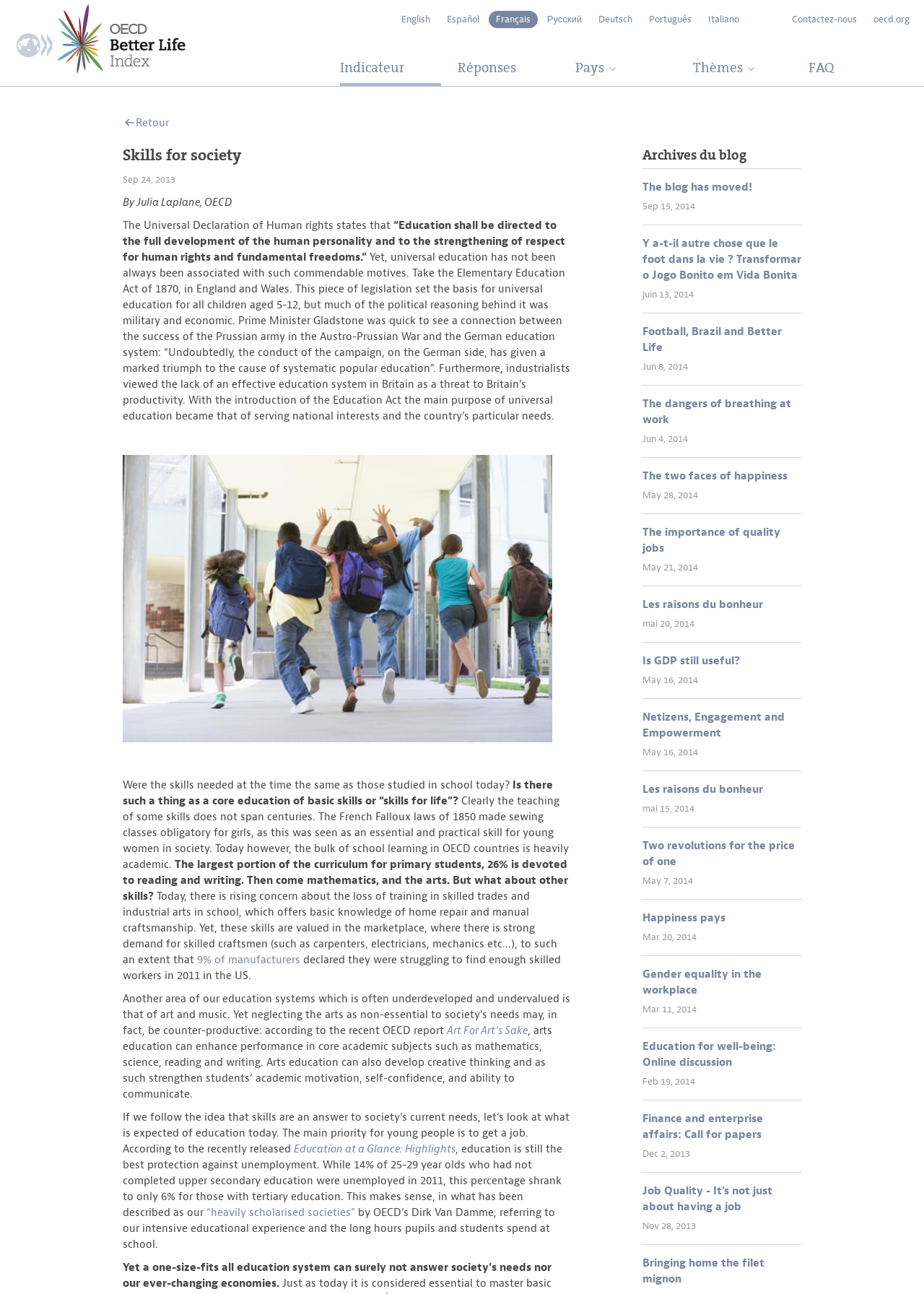Indicate the bounding box coordinates of the clickable region to achieve the following instruction: "Click the 'Indicateur' link."

[0.368, 0.041, 0.477, 0.066]